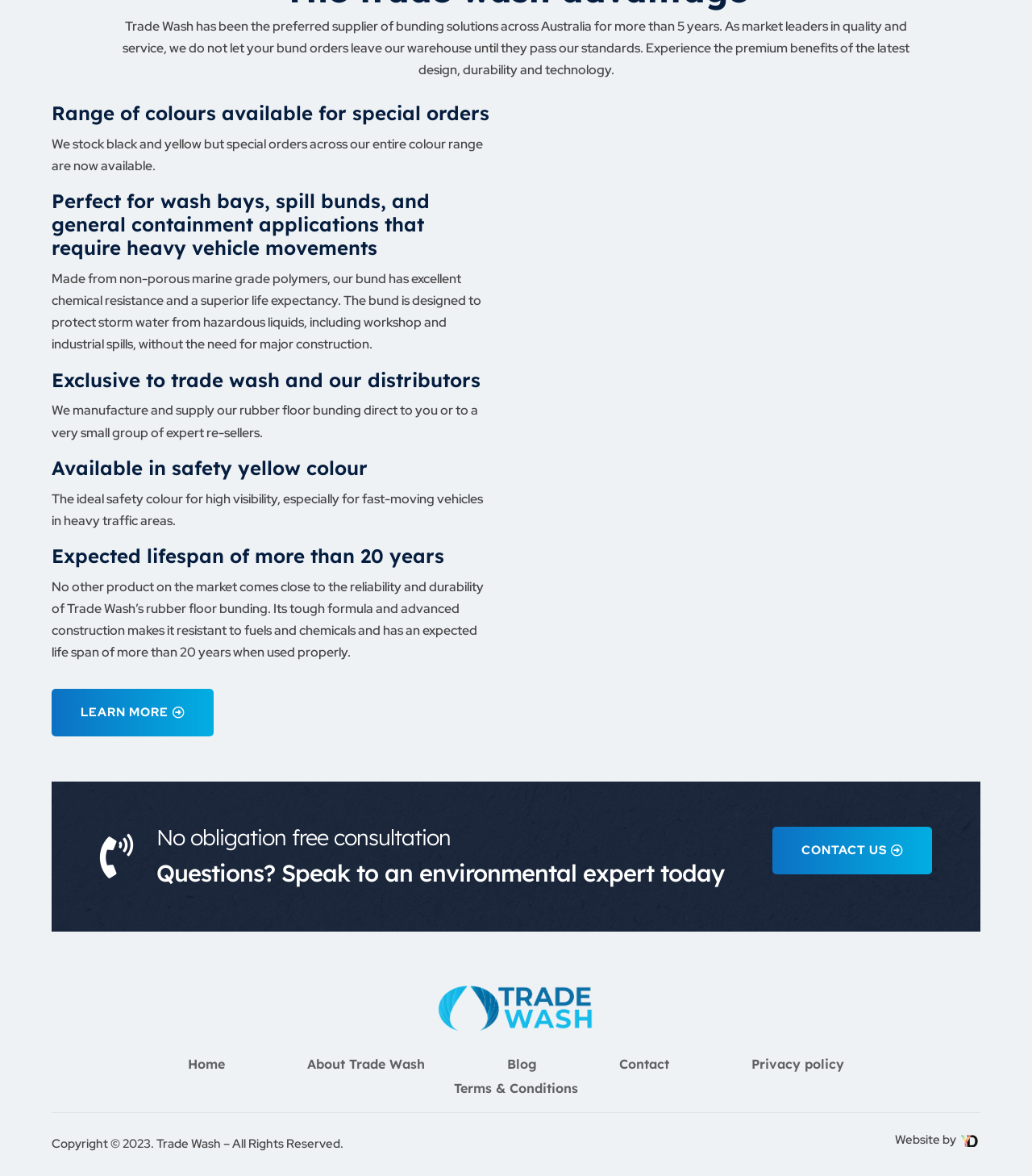Please specify the coordinates of the bounding box for the element that should be clicked to carry out this instruction: "click the 'SAVE' link". The coordinates must be four float numbers between 0 and 1, formatted as [left, top, right, bottom].

None